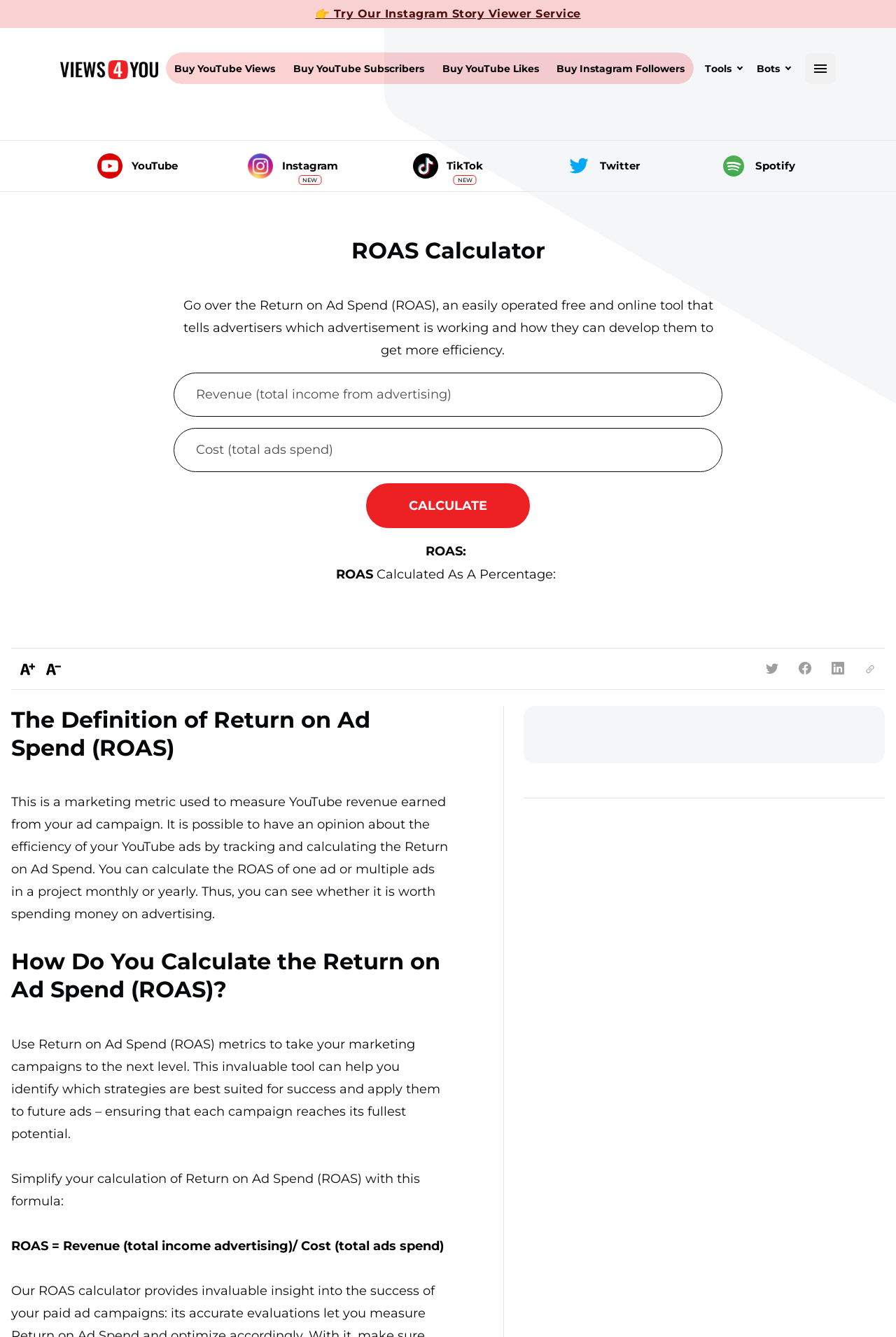What type of buttons are available on the webpage?
Please provide a comprehensive and detailed answer to the question.

The webpage contains various social media buttons, including YouTube, Instagram, TikTok, Twitter, Spotify, Threads, Twitch, Facebook, LinkedIn, Pinterest, and Telegram, which allow users to access different social media platforms.